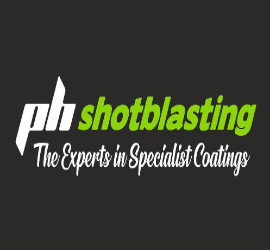Please answer the following question using a single word or phrase: What is the background color of the logo?

Dark